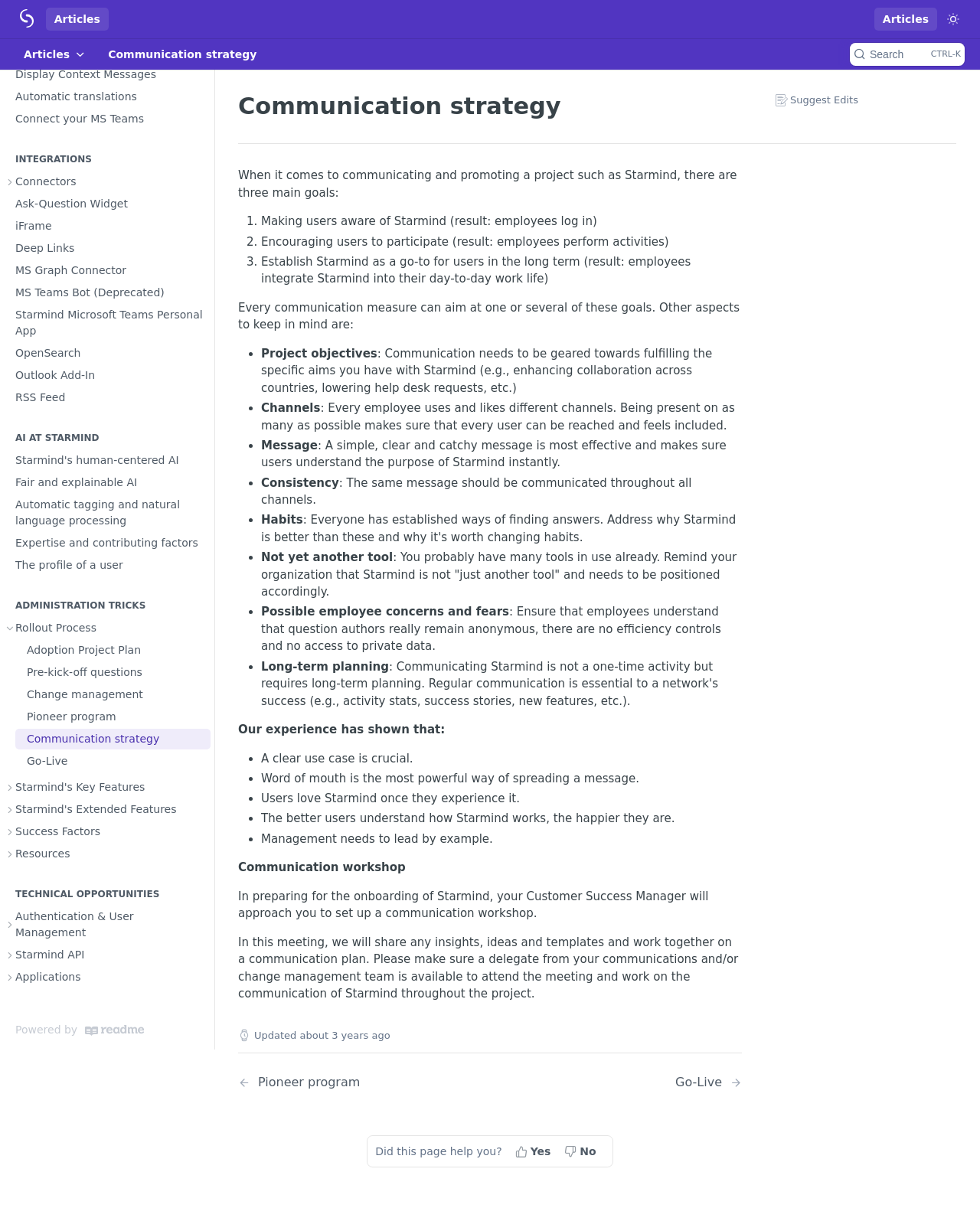What is the main goal of communicating and promoting Starmind?
Based on the screenshot, respond with a single word or phrase.

Three main goals